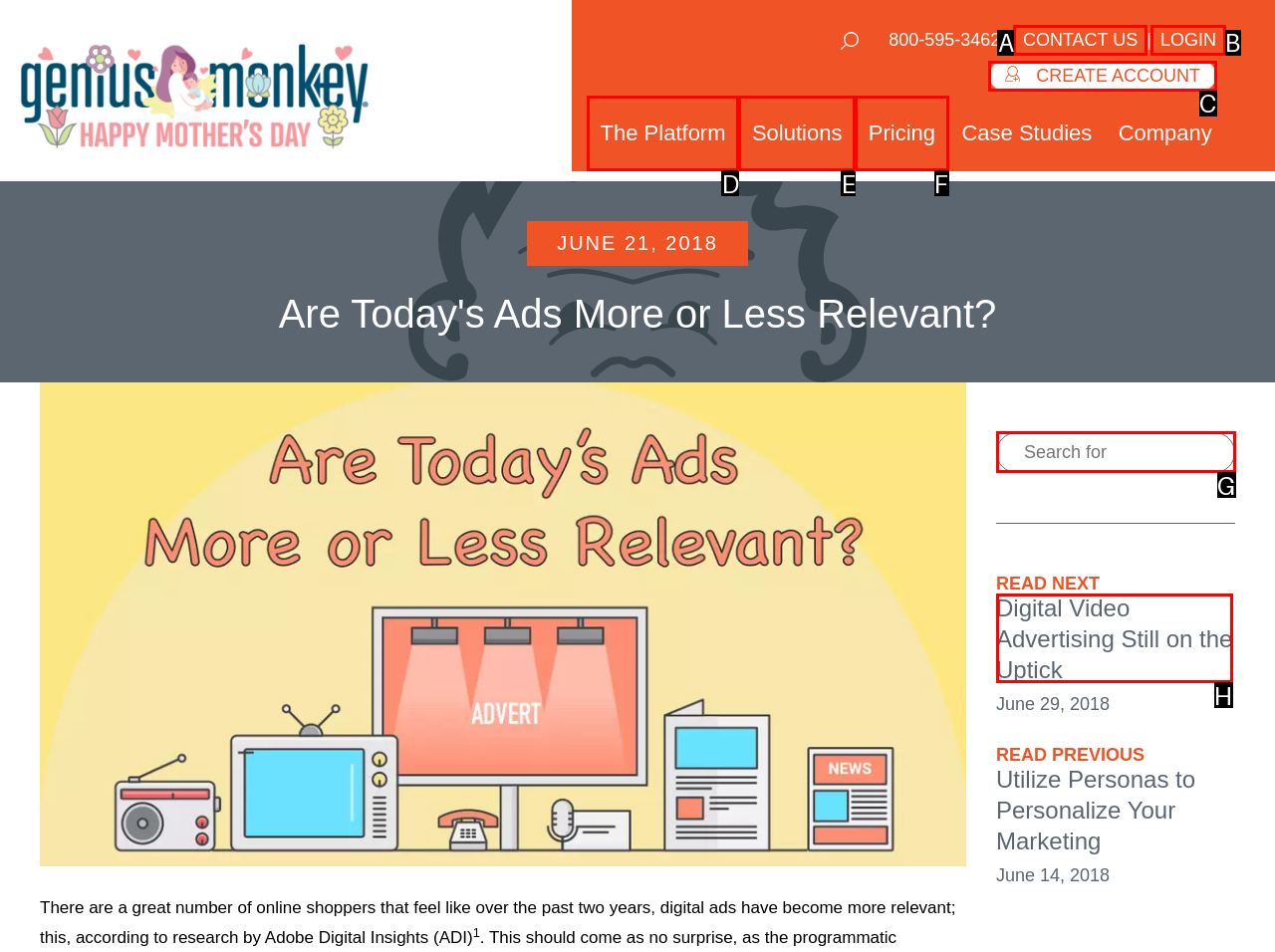Identify the HTML element that corresponds to the description: name="term" placeholder="Search for" Provide the letter of the correct option directly.

G